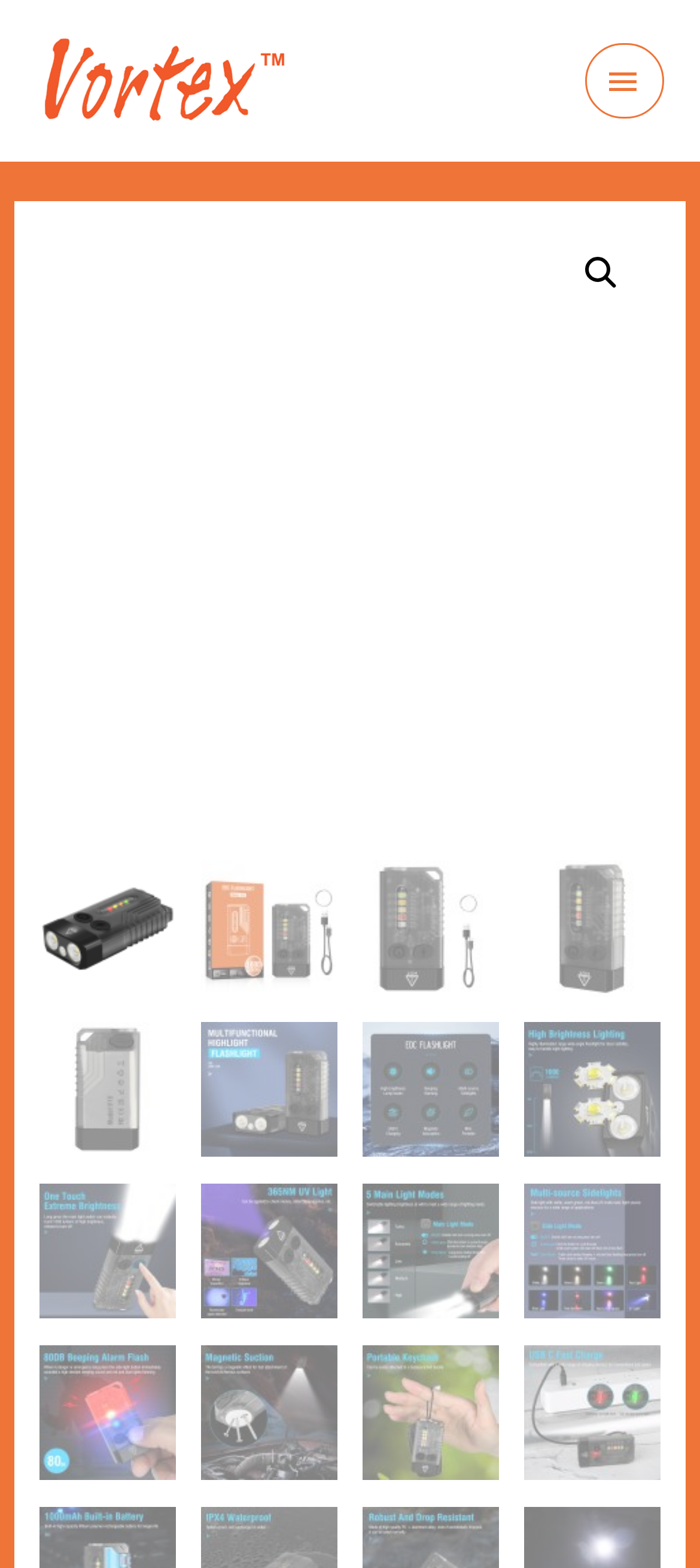Based on the image, provide a detailed and complete answer to the question: 
What is the function of the 🔍 link?

The 🔍 link is a common symbol for search, and its placement near the top of the page suggests that it is a search function, allowing users to search for products or content on the website.